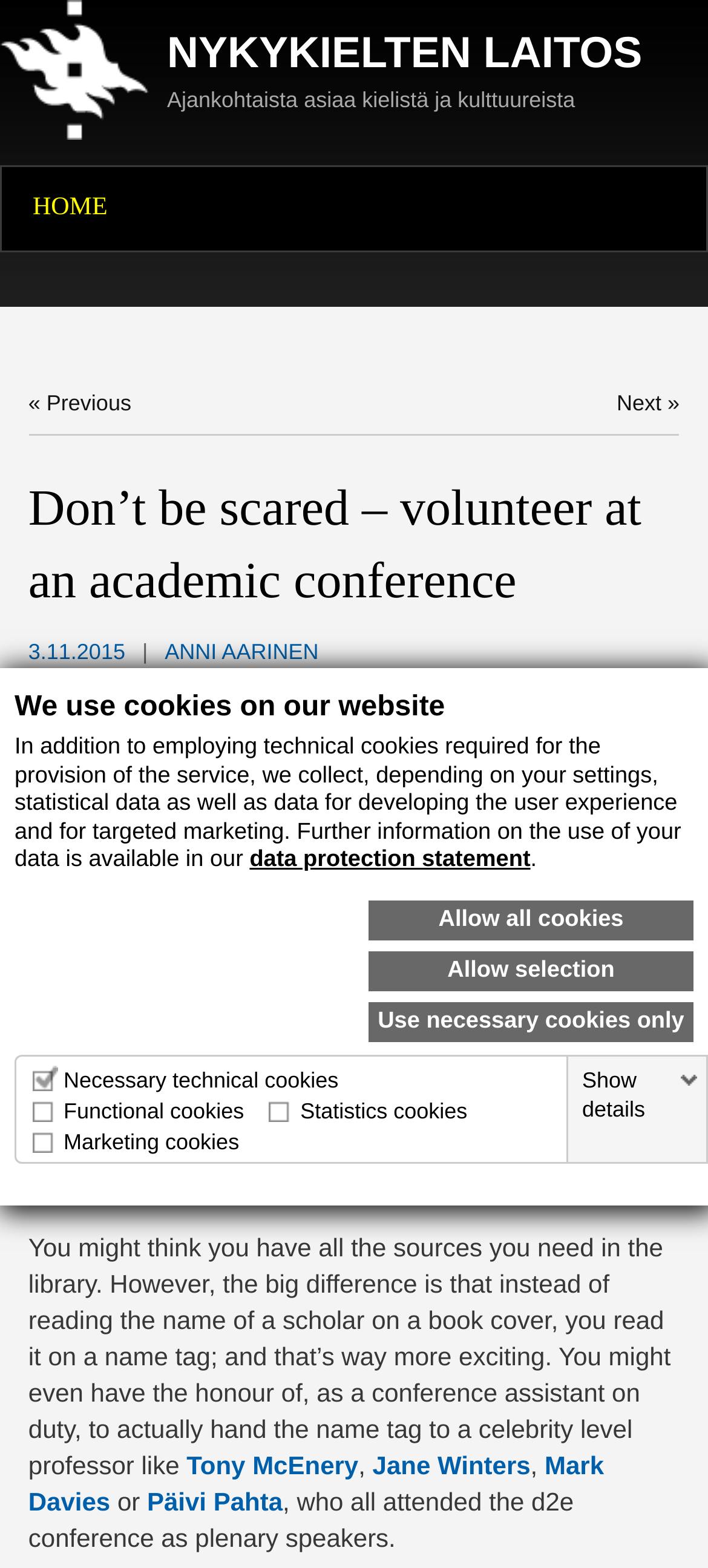Pinpoint the bounding box coordinates of the element you need to click to execute the following instruction: "Click the 'Show details' link". The bounding box should be represented by four float numbers between 0 and 1, in the format [left, top, right, bottom].

[0.812, 0.68, 0.997, 0.717]